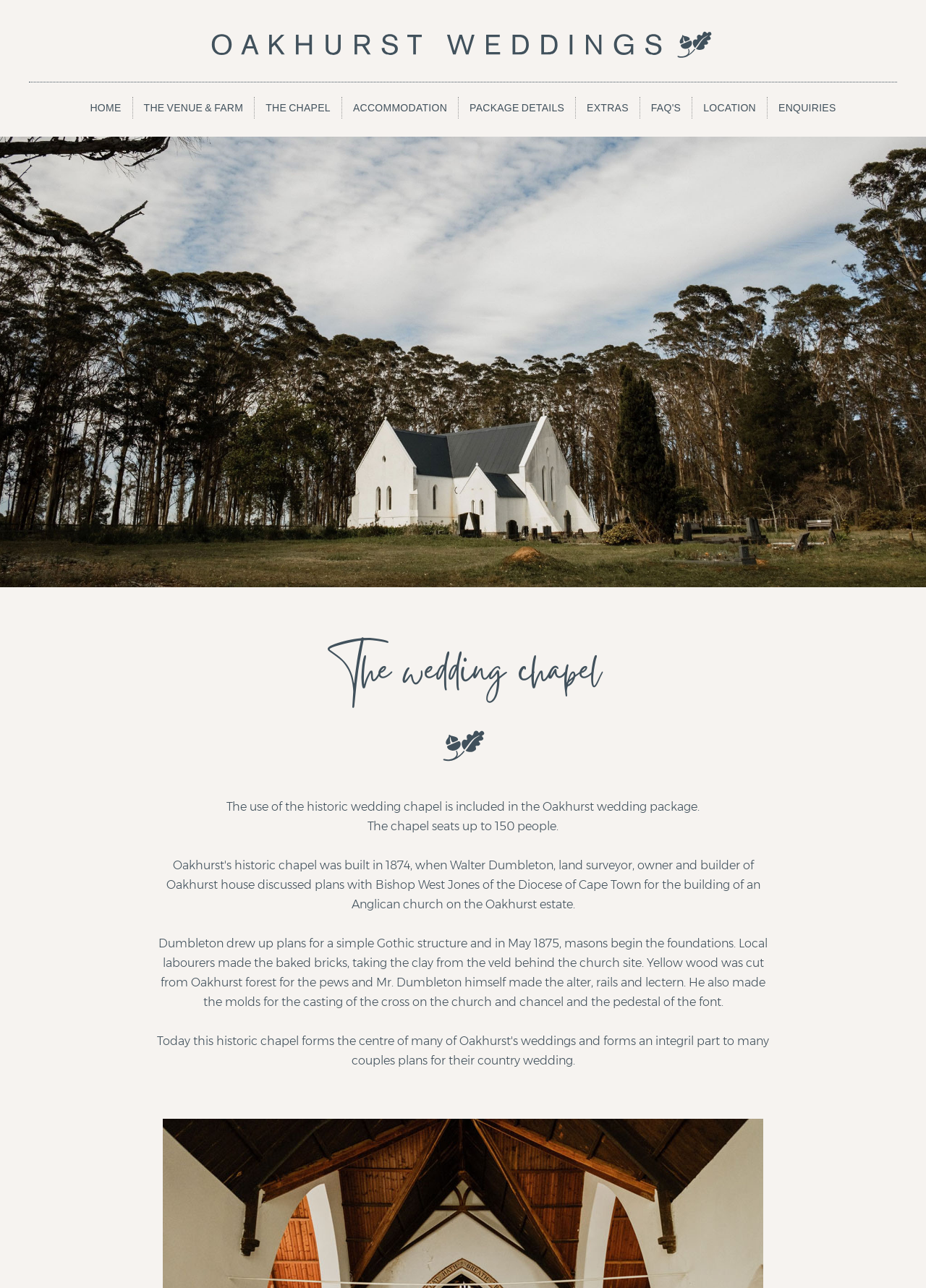What material was used to make the pews?
Please answer the question as detailed as possible based on the image.

I found this information by reading the text element that describes the history of the chapel. It says 'Yellow wood was cut from Oakhurst forest for the pews...' This indicates that the pews were made from yellow wood.